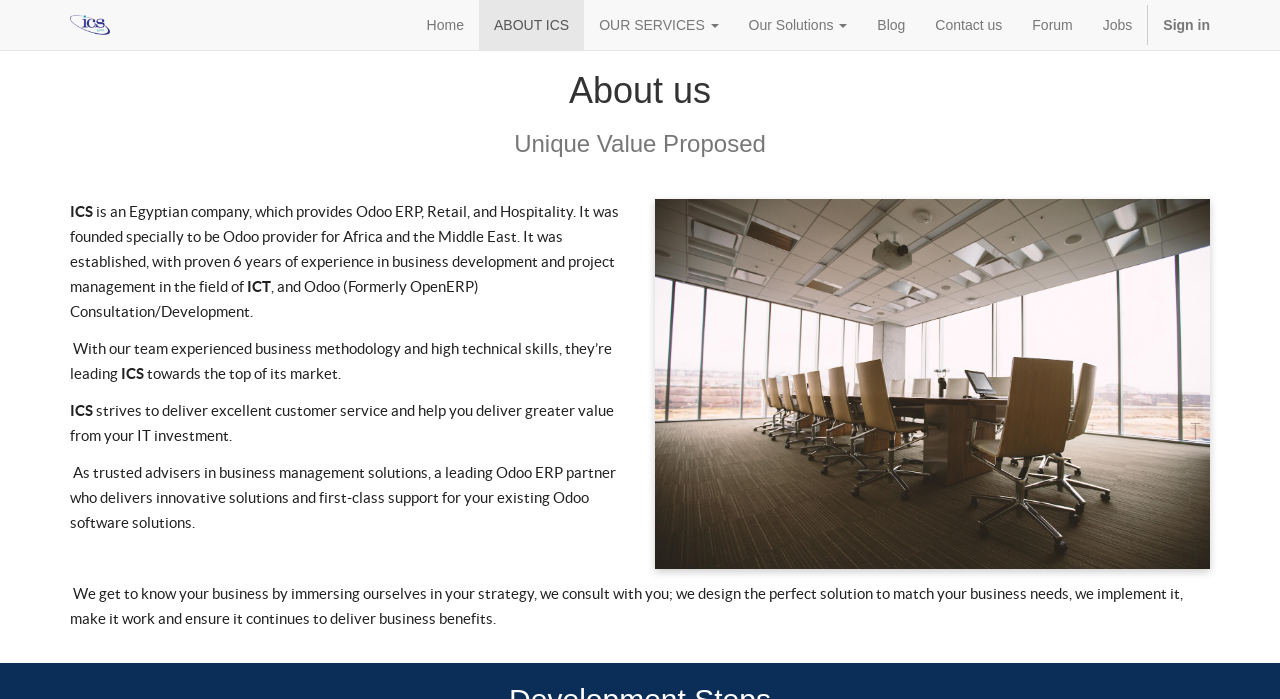Offer a comprehensive description of the webpage’s content and structure.

The webpage is about ICS Globe, an Egyptian company that provides Odoo ERP, Retail, and Hospitality services. At the top left of the page, there is a logo image with the text "ICS - Globe" next to it. Below the logo, there is a navigation menu with links to various pages, including "Home", "ABOUT ICS", "OUR SERVICES", "Our Solutions", "Blog", "Contact us", "Forum", "Jobs", and "Sign in".

The main content of the page is divided into sections. The first section has a heading "About us" and provides a brief introduction to ICS Globe, stating that it was founded to be an Odoo provider for Africa and the Middle East. The text also mentions the company's experience in business development and project management.

Below this section, there is another heading "Unique Value Proposed" followed by a paragraph of text that describes the company's services, including Odoo ERP, Retail, and Hospitality. The text also highlights the company's team's business methodology and technical skills.

To the right of this section, there is an image with the caption "Our Team". Below the image, there is another section of text that describes the company's approach to delivering customer service and helping clients get the most value from their IT investment.

The final section of the page has a heading that is not explicitly stated, but the text describes the company's consulting and implementation services, including immersing themselves in the client's strategy, designing and implementing solutions, and ensuring they continue to deliver business benefits.